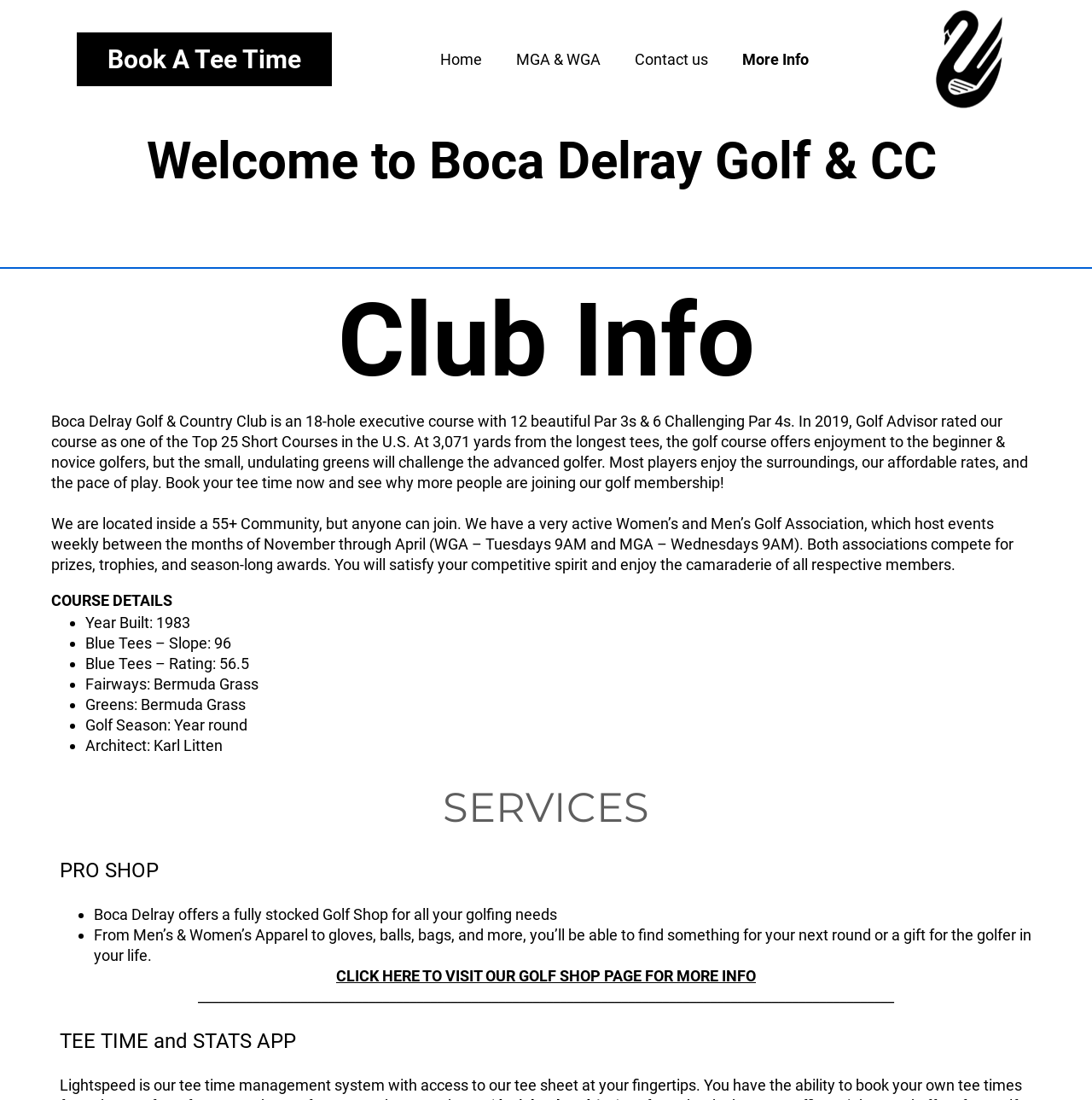How many par 3s are there in the golf course?
Based on the screenshot, give a detailed explanation to answer the question.

The number of par 3s can be found in the StaticText 'Boca Delray Golf & Country Club is an 18-hole executive course with 12 beautiful Par 3s & 6 Challenging Par 4s.' which is located below the heading 'Club Info'.